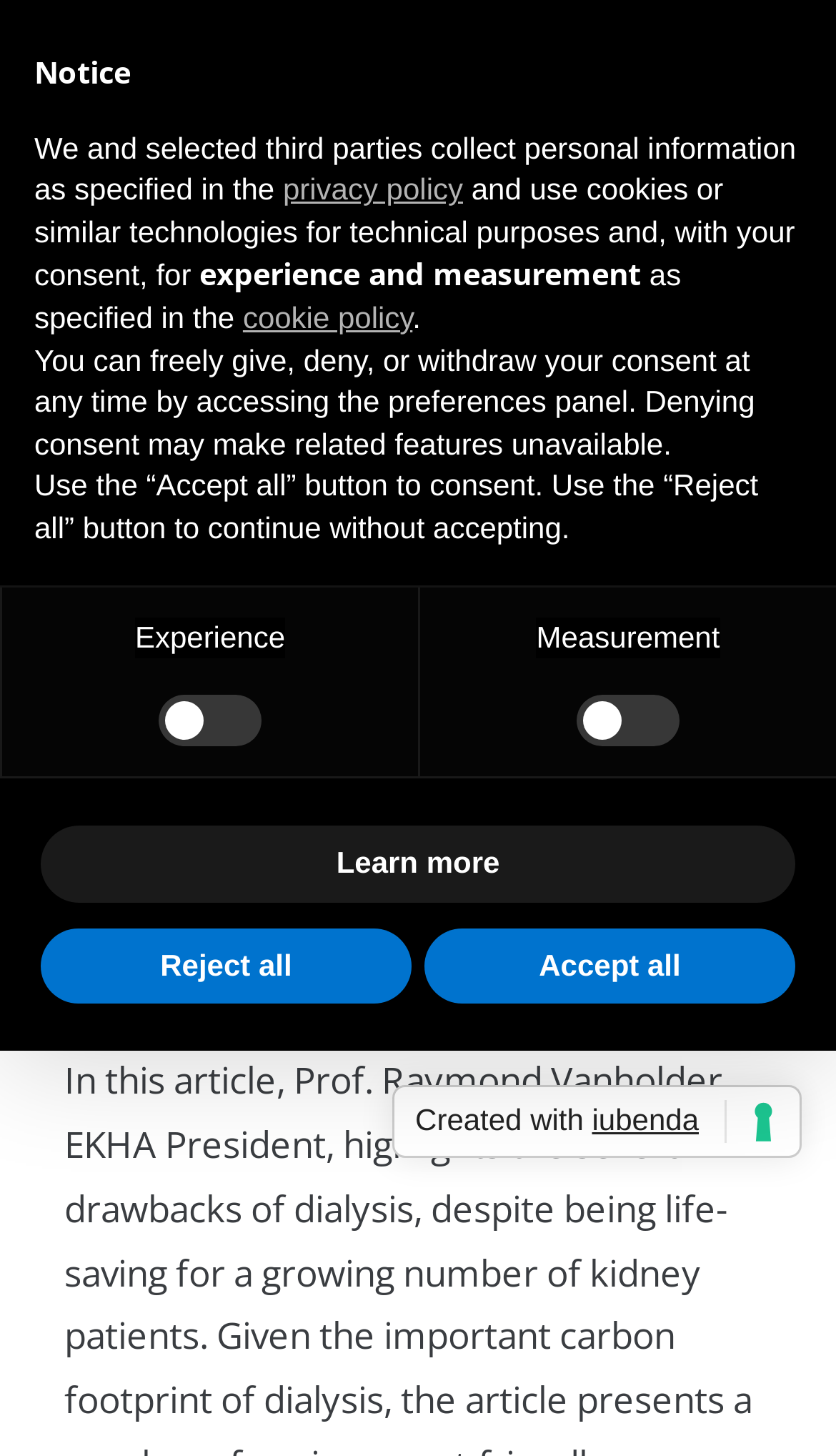Kindly provide the bounding box coordinates of the section you need to click on to fulfill the given instruction: "Read the article title".

[0.077, 0.578, 0.923, 0.623]